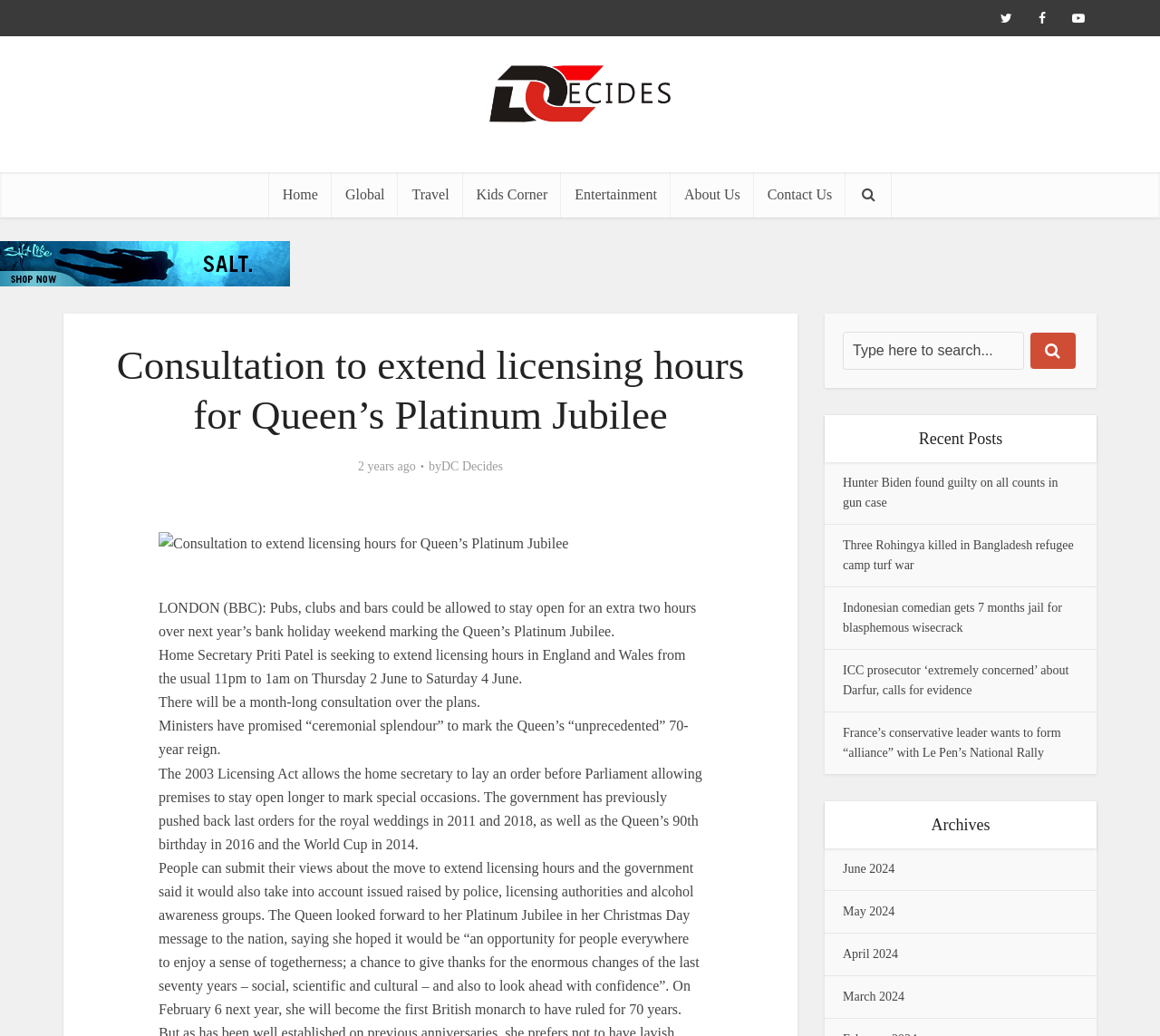Describe every aspect of the webpage comprehensively.

This webpage is about a consultation to extend licensing hours for Queen's Platinum Jubilee. At the top, there are three social media links and a link to "DC Decides" with its logo. Below that, there is a navigation menu with links to "Home", "Global", "Travel", "Kids Corner", "Entertainment", "About Us", and "Contact Us". 

On the left side, there is a banner ad with an image. To the right of the banner ad, there is a main content section. At the top of this section, there is a heading that reads "Consultation to extend licensing hours for Queen’s Platinum Jubilee". Below the heading, there is a paragraph of text that reads "LONDON (BBC): Pubs, clubs and bars could be allowed to stay open for an extra two hours over next year’s bank holiday weekend marking the Queen’s Platinum Jubilee." 

There are several paragraphs of text below this, discussing the plans to extend licensing hours and the Queen's Platinum Jubilee celebrations. To the right of the main content section, there is a search bar with a magnifying glass icon and a "Recent Posts" section with five links to news articles. Below the "Recent Posts" section, there is an "Archives" section with links to past months.